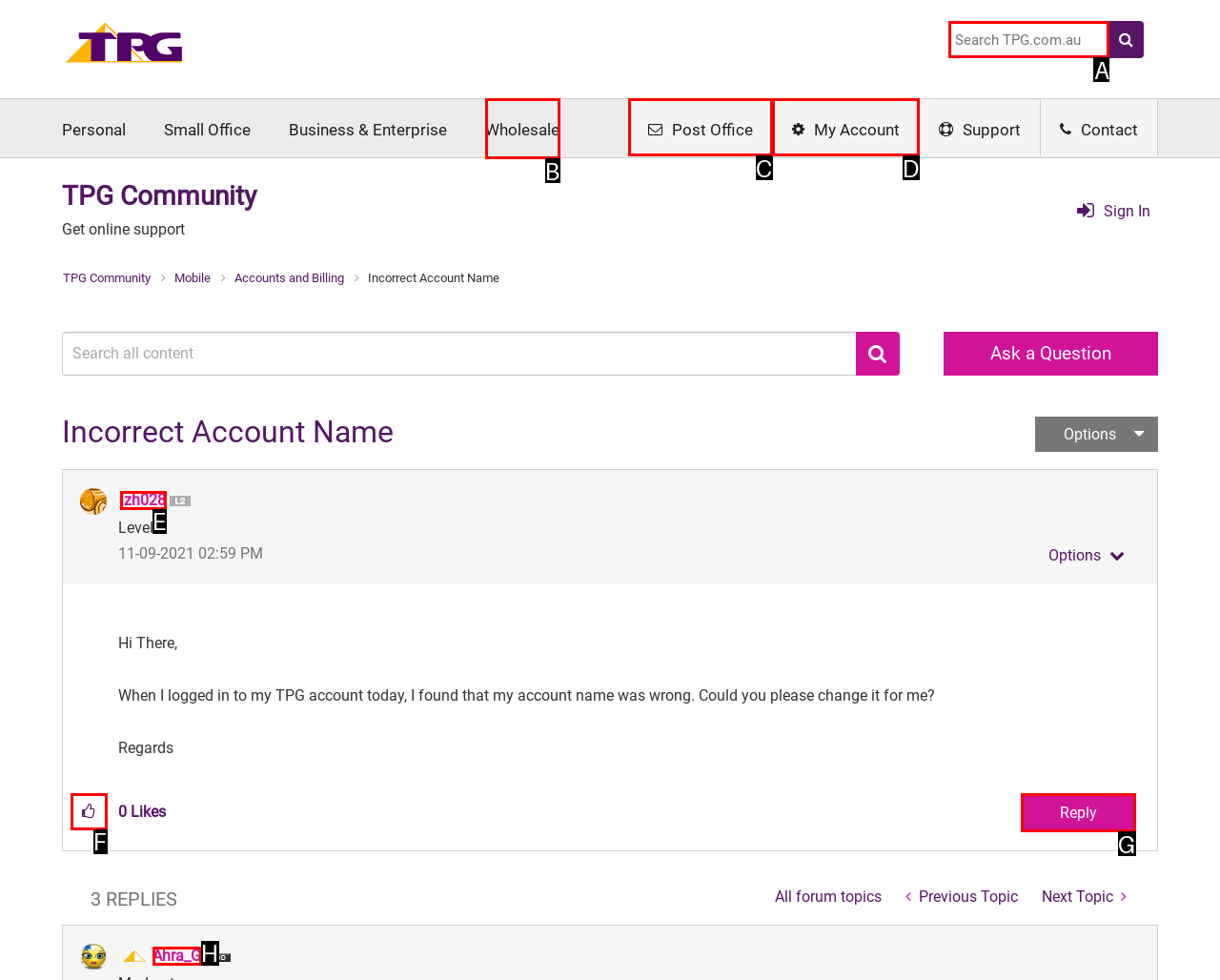Pick the HTML element that should be clicked to execute the task: Search for something
Respond with the letter corresponding to the correct choice.

A